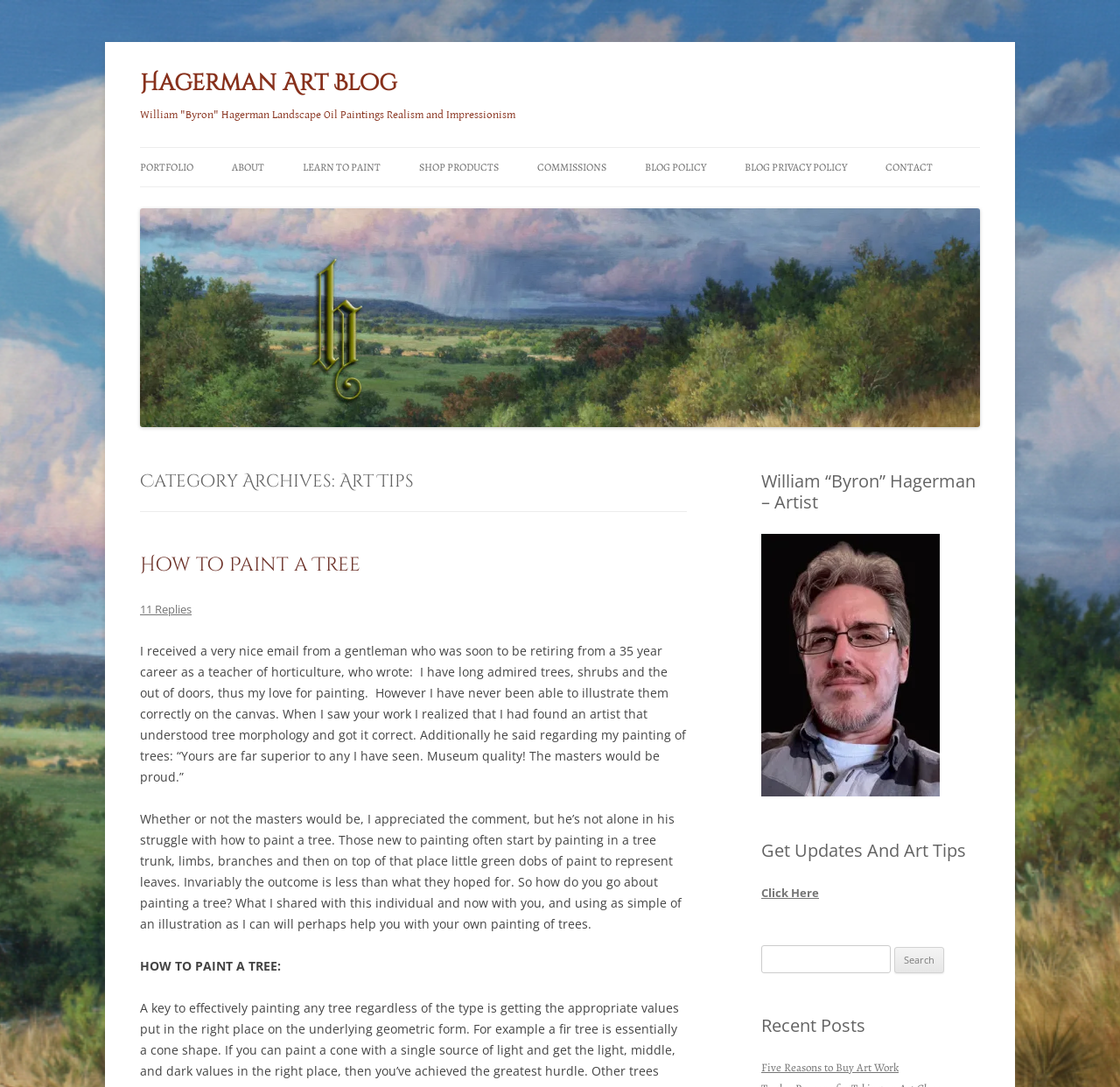Determine the bounding box coordinates of the clickable element necessary to fulfill the instruction: "Click on the 'PORTFOLIO' link". Provide the coordinates as four float numbers within the 0 to 1 range, i.e., [left, top, right, bottom].

[0.125, 0.136, 0.173, 0.172]